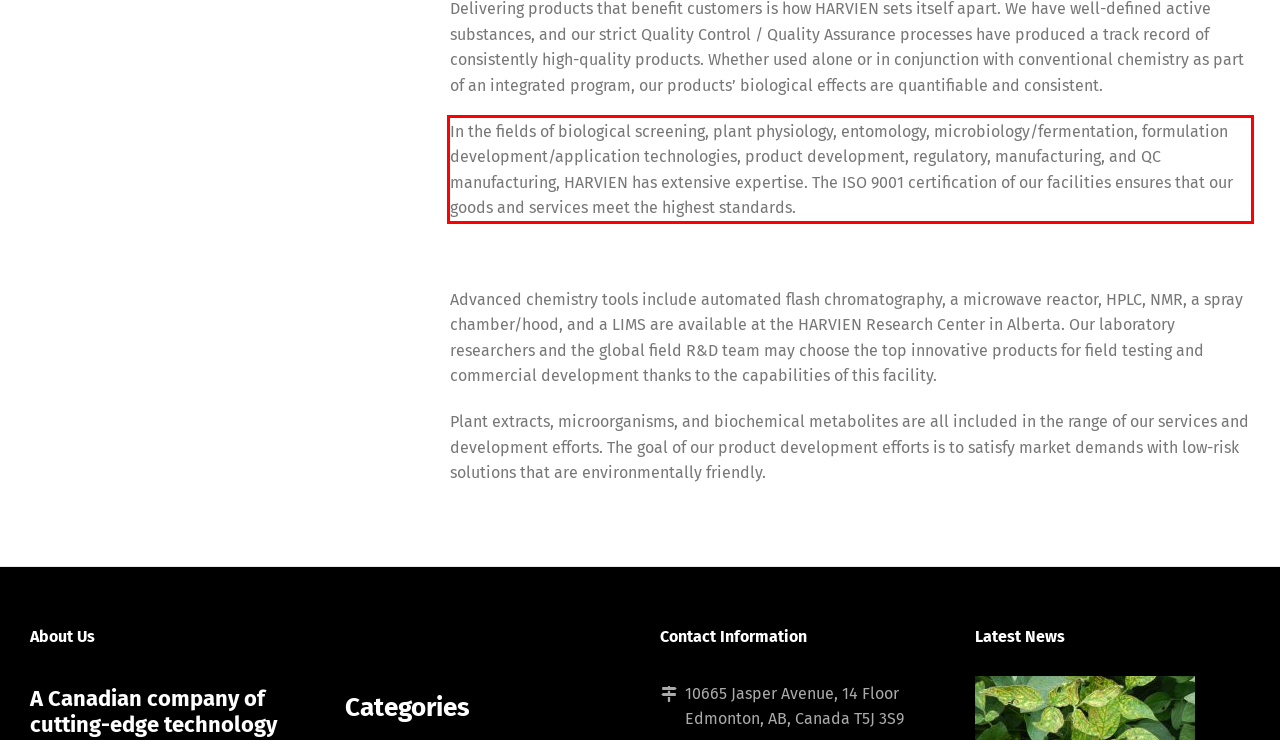Review the webpage screenshot provided, and perform OCR to extract the text from the red bounding box.

In the fields of biological screening, plant physiology, entomology, microbiology/fermentation, formulation development/application technologies, product development, regulatory, manufacturing, and QC manufacturing, HARVIEN has extensive expertise. The ISO 9001 certification of our facilities ensures that our goods and services meet the highest standards.